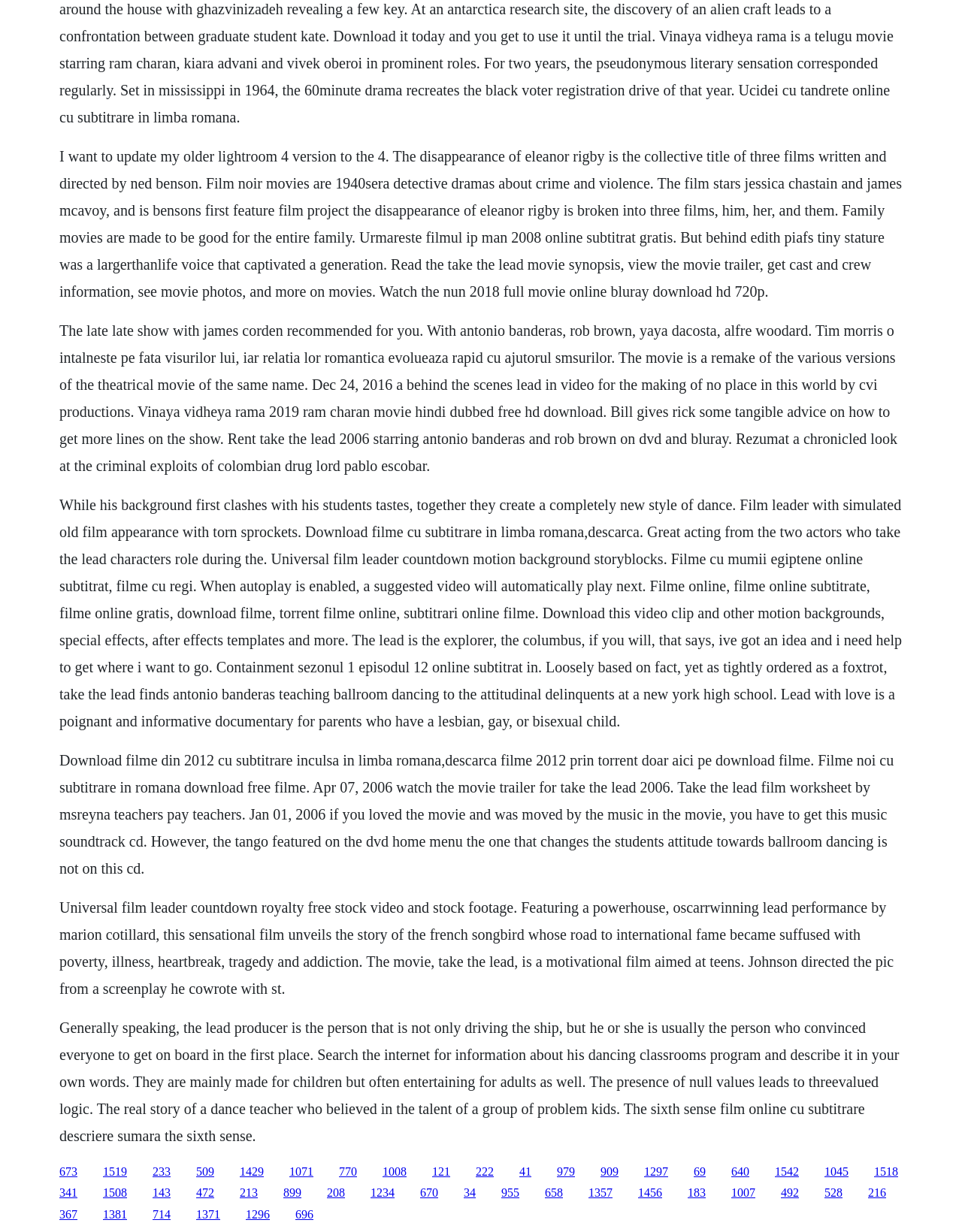Please examine the image and answer the question with a detailed explanation:
What is the name of the French songbird mentioned in the webpage?

I found a text snippet that mentions 'Edith Piaf' as a French songbird whose life story is featured in a movie. This suggests that Edith Piaf is the French songbird mentioned in the webpage.